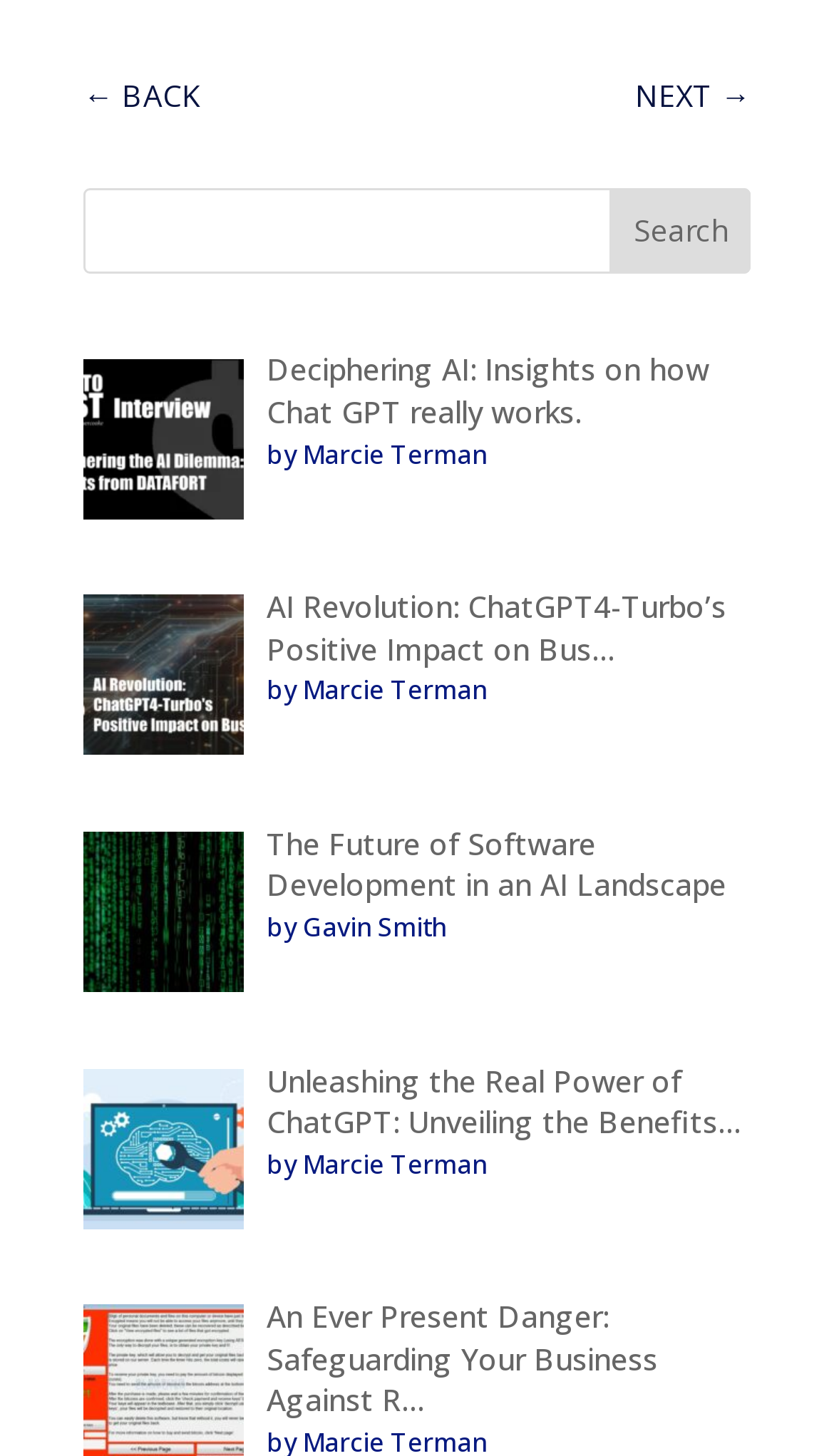Kindly determine the bounding box coordinates for the area that needs to be clicked to execute this instruction: "read about Music Park: Wire @ Black Cat — 9/25/17".

None